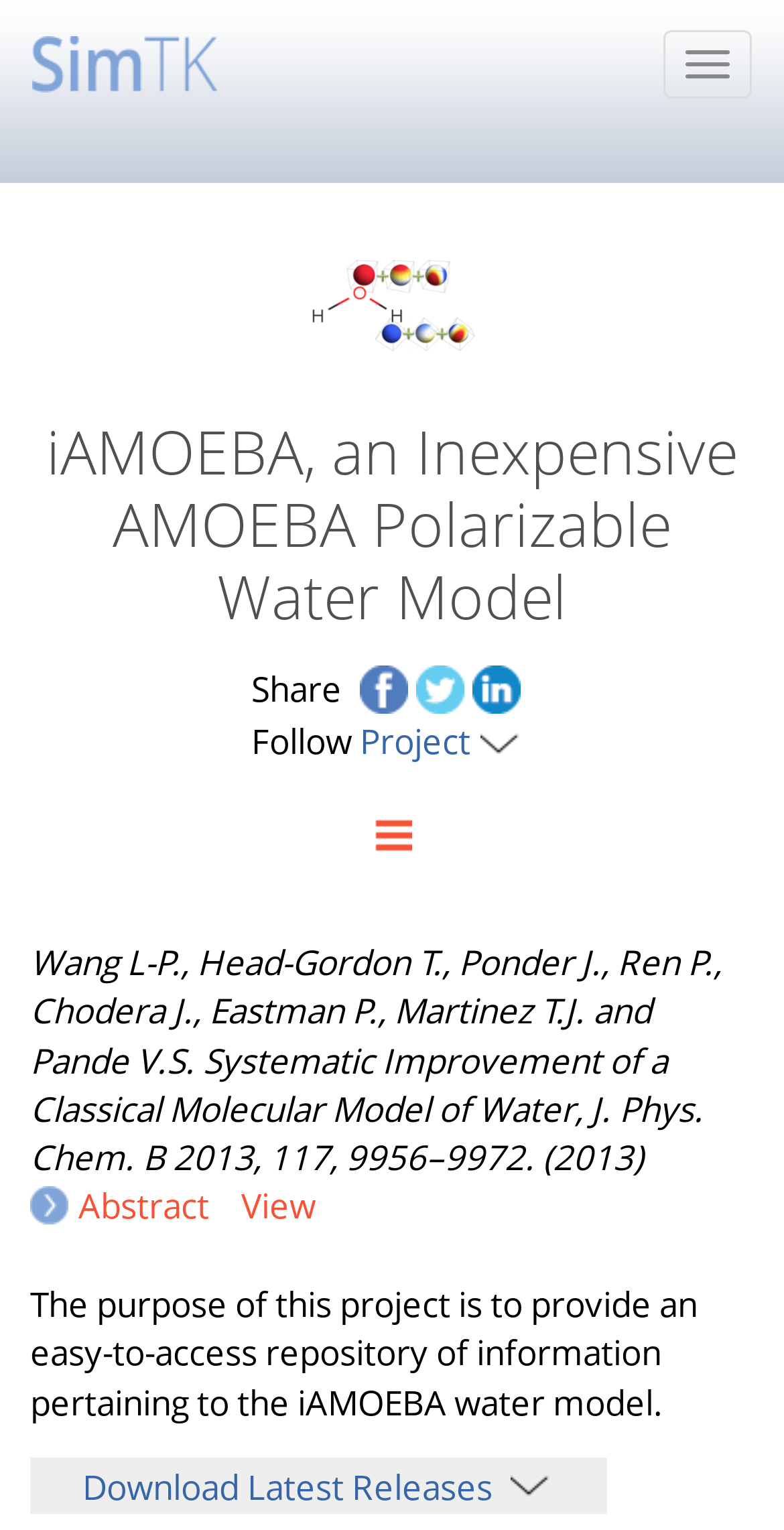Can you identify the bounding box coordinates of the clickable region needed to carry out this instruction: 'Download Latest Releases'? The coordinates should be four float numbers within the range of 0 to 1, stated as [left, top, right, bottom].

[0.105, 0.956, 0.638, 0.987]